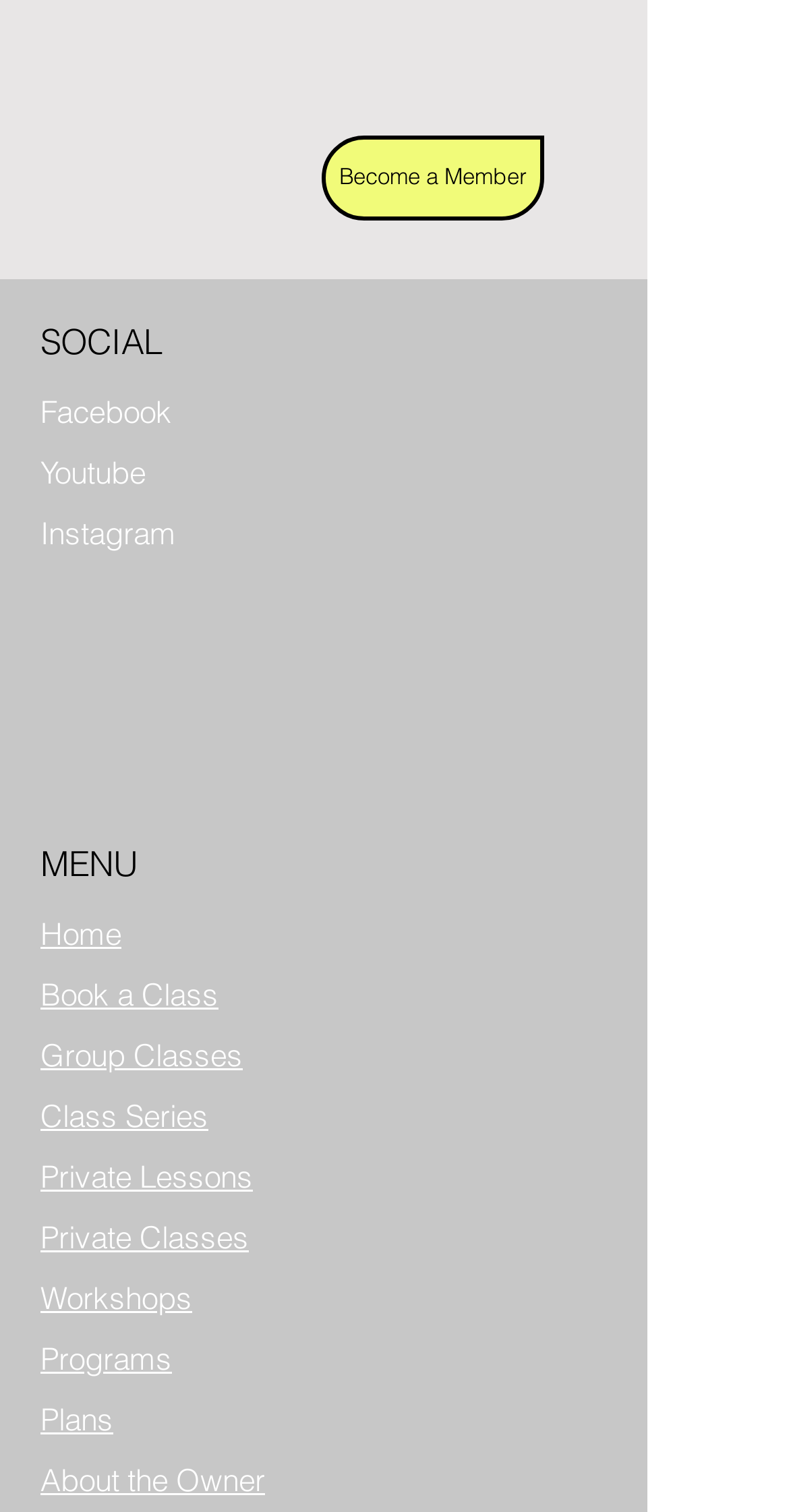Use a single word or phrase to answer the question:
What is the last menu item listed?

About the Owner